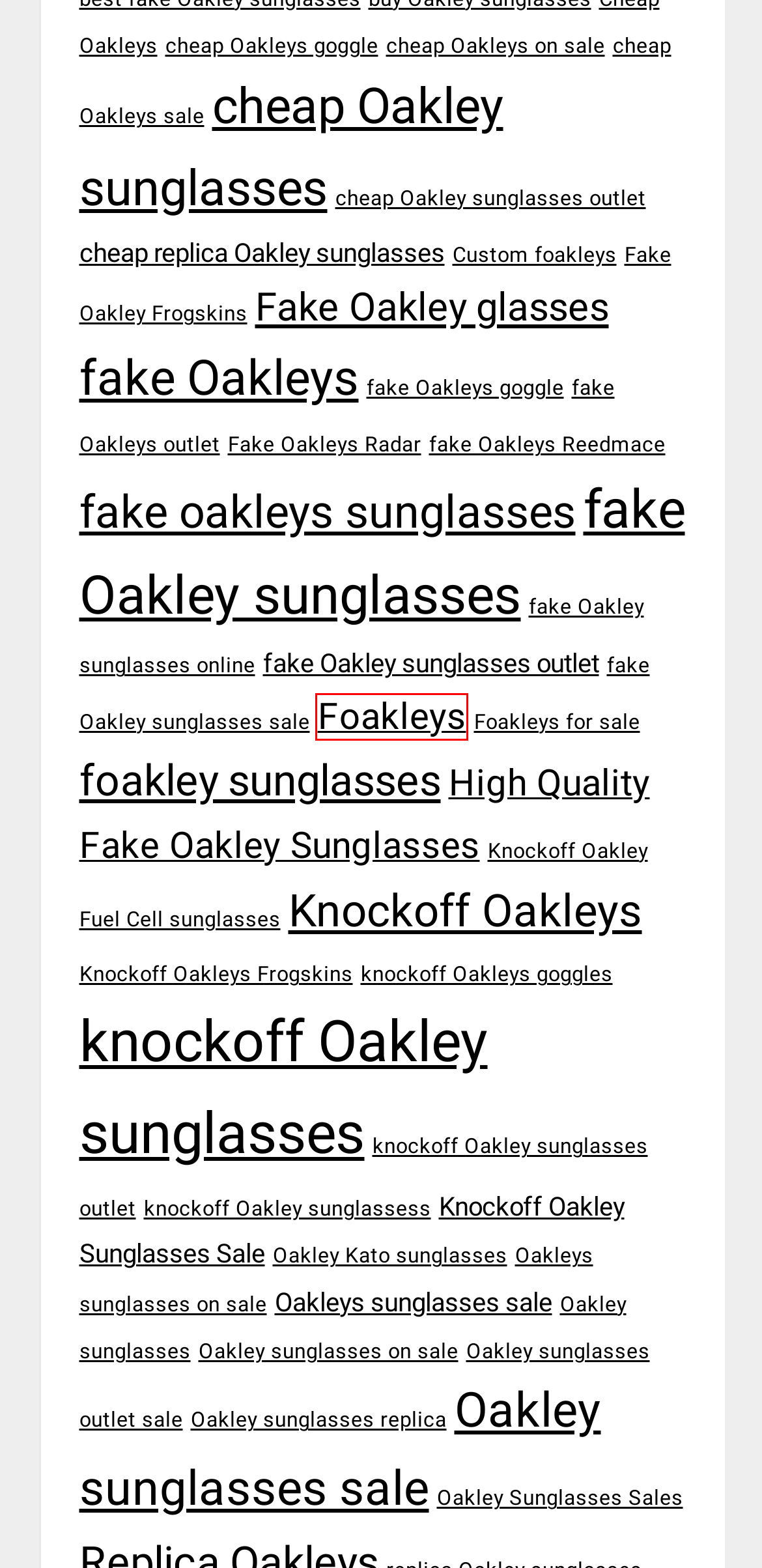Analyze the webpage screenshot with a red bounding box highlighting a UI element. Select the description that best matches the new webpage after clicking the highlighted element. Here are the options:
A. knockoff Oakley sunglassess Archives - Foakleys - Knockoff Oakley Sunglasses Sale okssbuy.com
B. Foakleys Archives - Foakleys - Knockoff Oakley Sunglasses Sale okssbuy.com
C. Knockoff Oakleys Archives - Foakleys - Knockoff Oakley Sunglasses Sale okssbuy.com
D. cheap Oakleys sale Archives - Foakleys - Knockoff Oakley Sunglasses Sale okssbuy.com
E. Custom foakleys Archives - Foakleys - Knockoff Oakley Sunglasses Sale okssbuy.com
F. fake Oakleys Reedmace Archives - Foakleys - Knockoff Oakley Sunglasses Sale okssbuy.com
G. Oakley Kato sunglasses Archives - Foakleys - Knockoff Oakley Sunglasses Sale okssbuy.com
H. cheap Oakley sunglasses outlet Archives - Foakleys - Knockoff Oakley Sunglasses Sale okssbuy.com

B